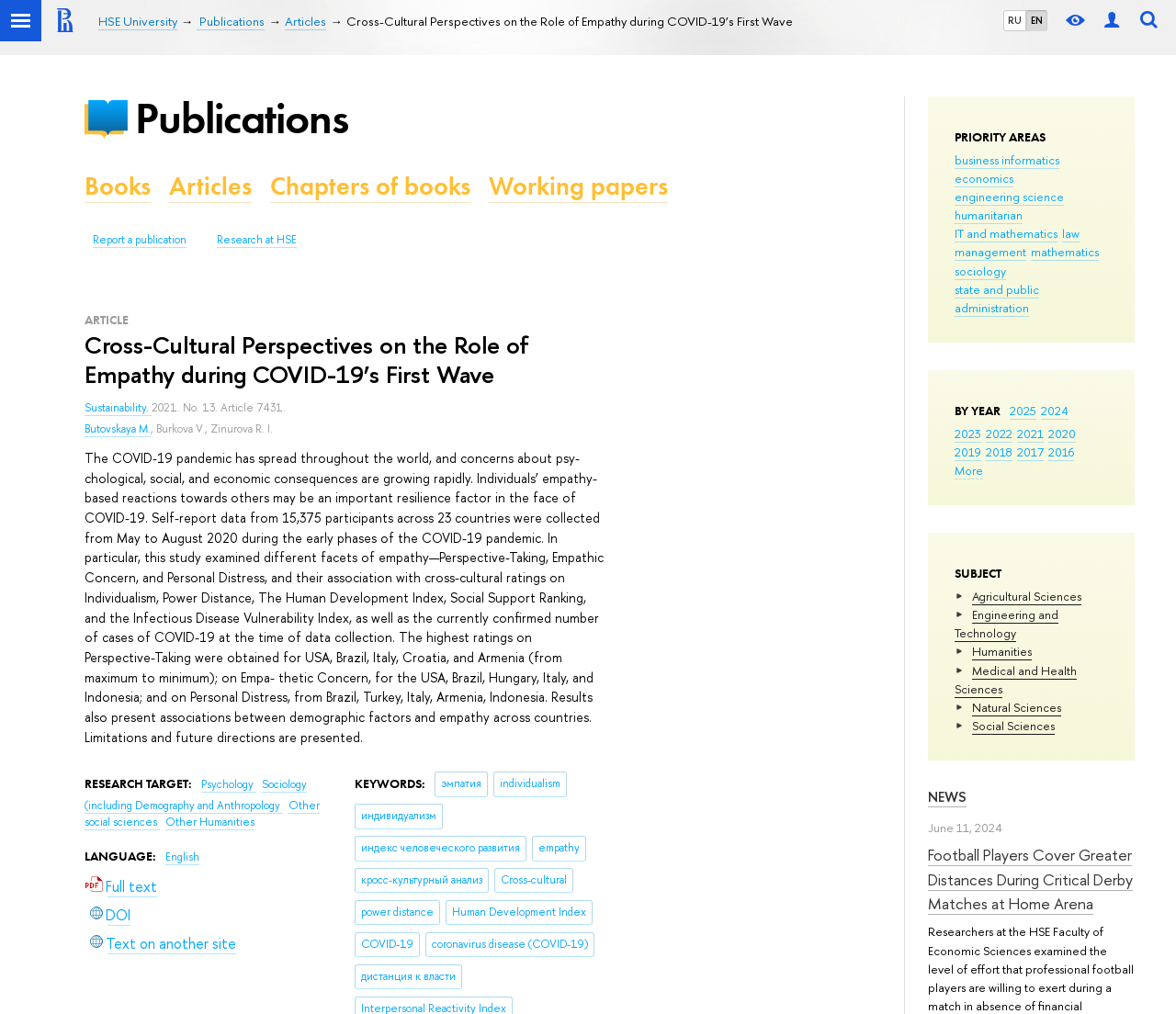Identify the bounding box of the UI element described as follows: "дистанция к власти". Provide the coordinates as four float numbers in the range of 0 to 1 [left, top, right, bottom].

[0.301, 0.951, 0.393, 0.976]